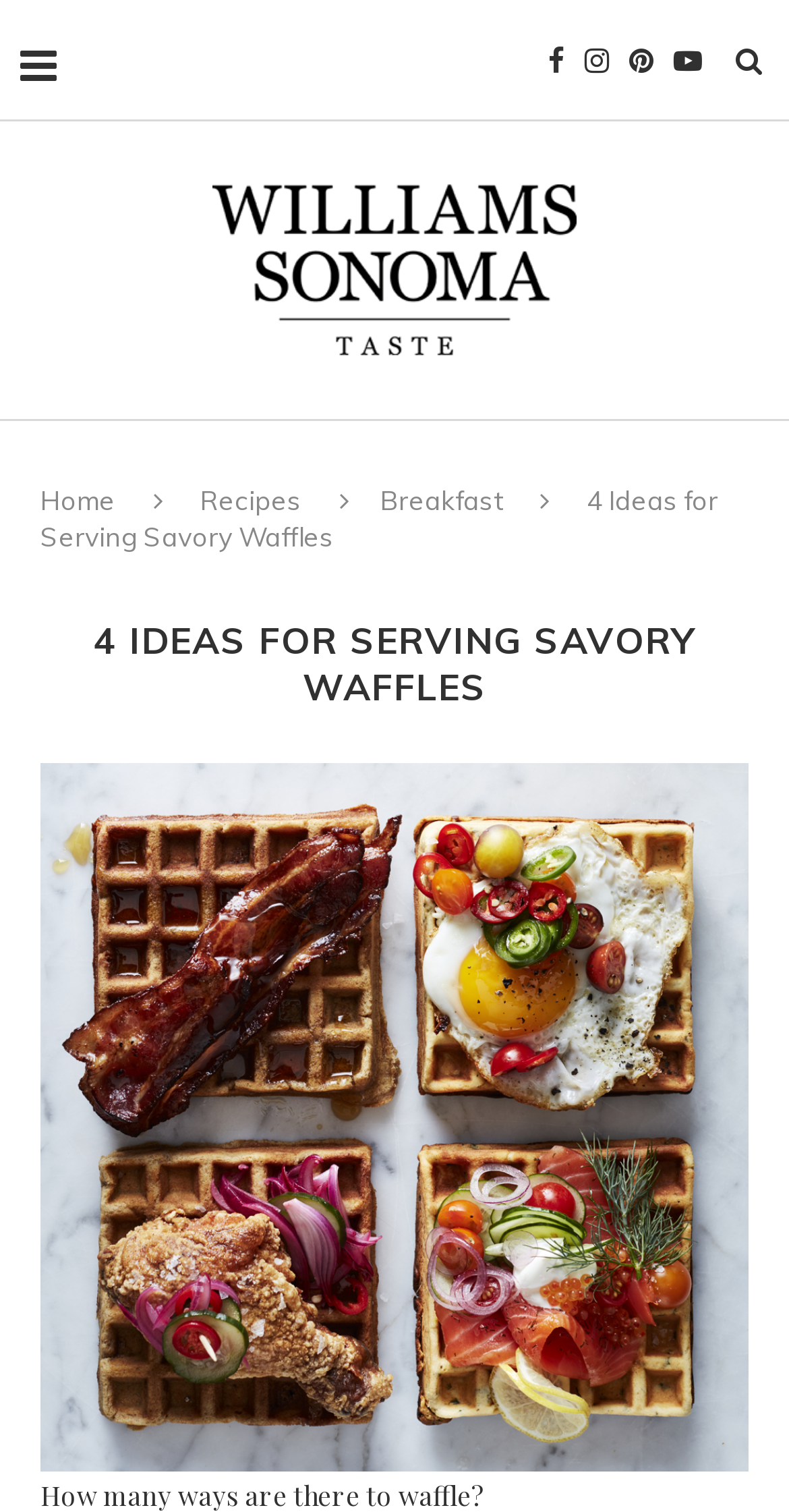Locate the bounding box of the UI element defined by this description: "Learn more about troubleshooting WordPress.". The coordinates should be given as four float numbers between 0 and 1, formatted as [left, top, right, bottom].

None